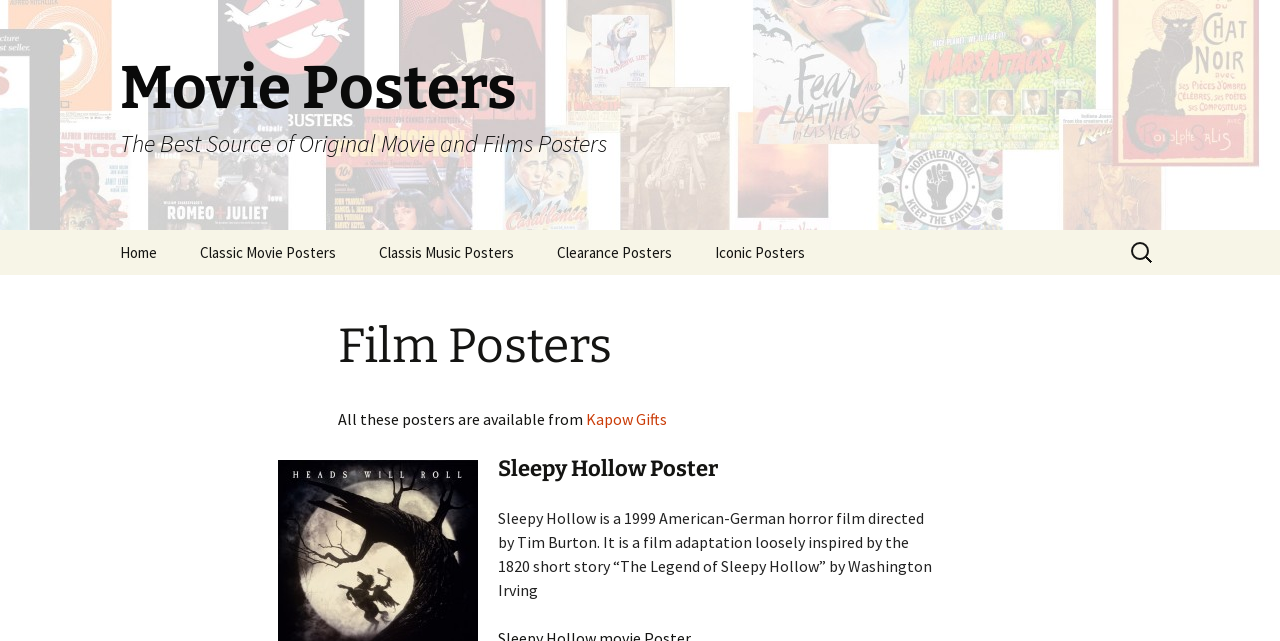Locate the bounding box coordinates of the area to click to fulfill this instruction: "Search for posters". The bounding box should be presented as four float numbers between 0 and 1, in the order [left, top, right, bottom].

[0.88, 0.36, 0.906, 0.427]